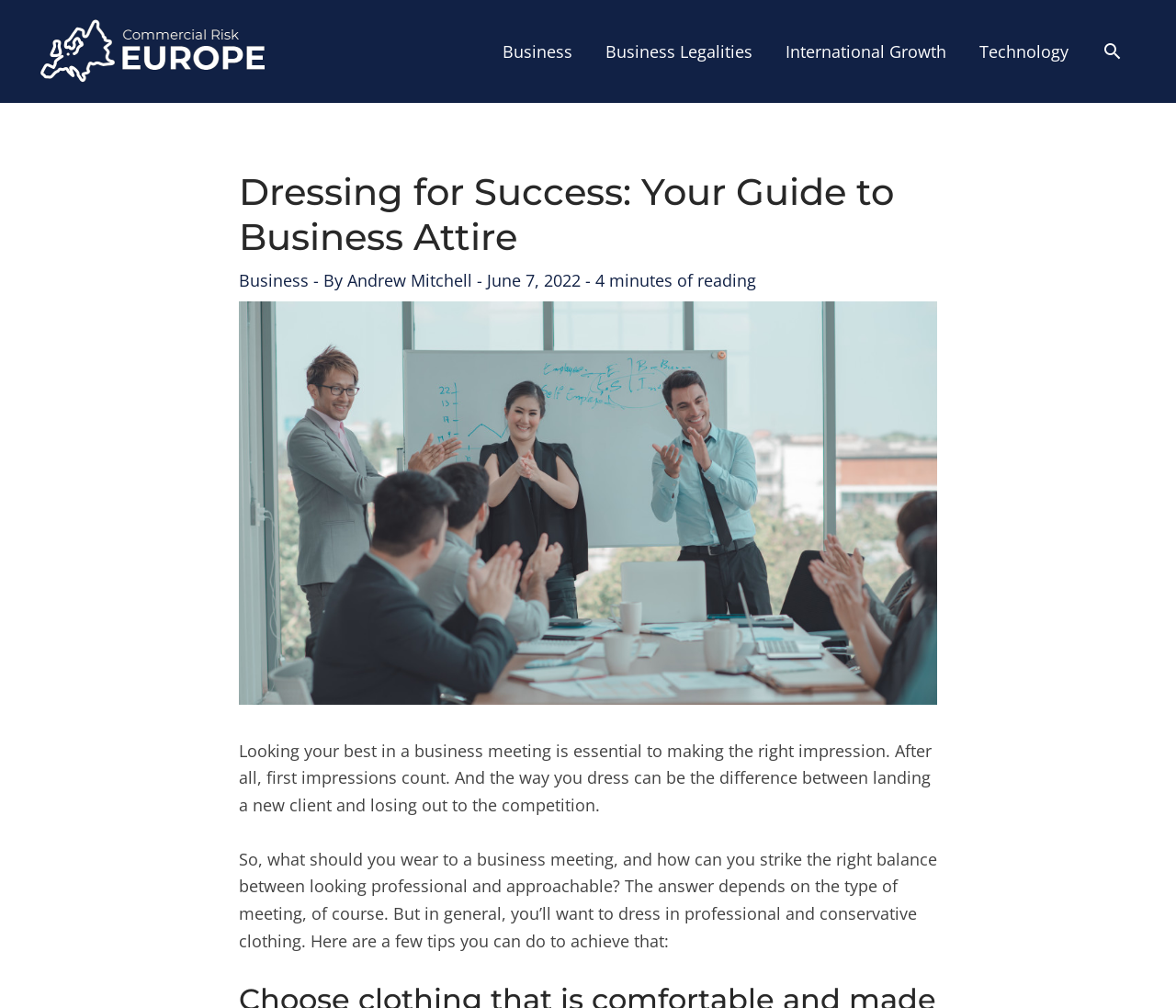Based on the element description: "Andrew Mitchell", identify the UI element and provide its bounding box coordinates. Use four float numbers between 0 and 1, [left, top, right, bottom].

[0.295, 0.267, 0.405, 0.289]